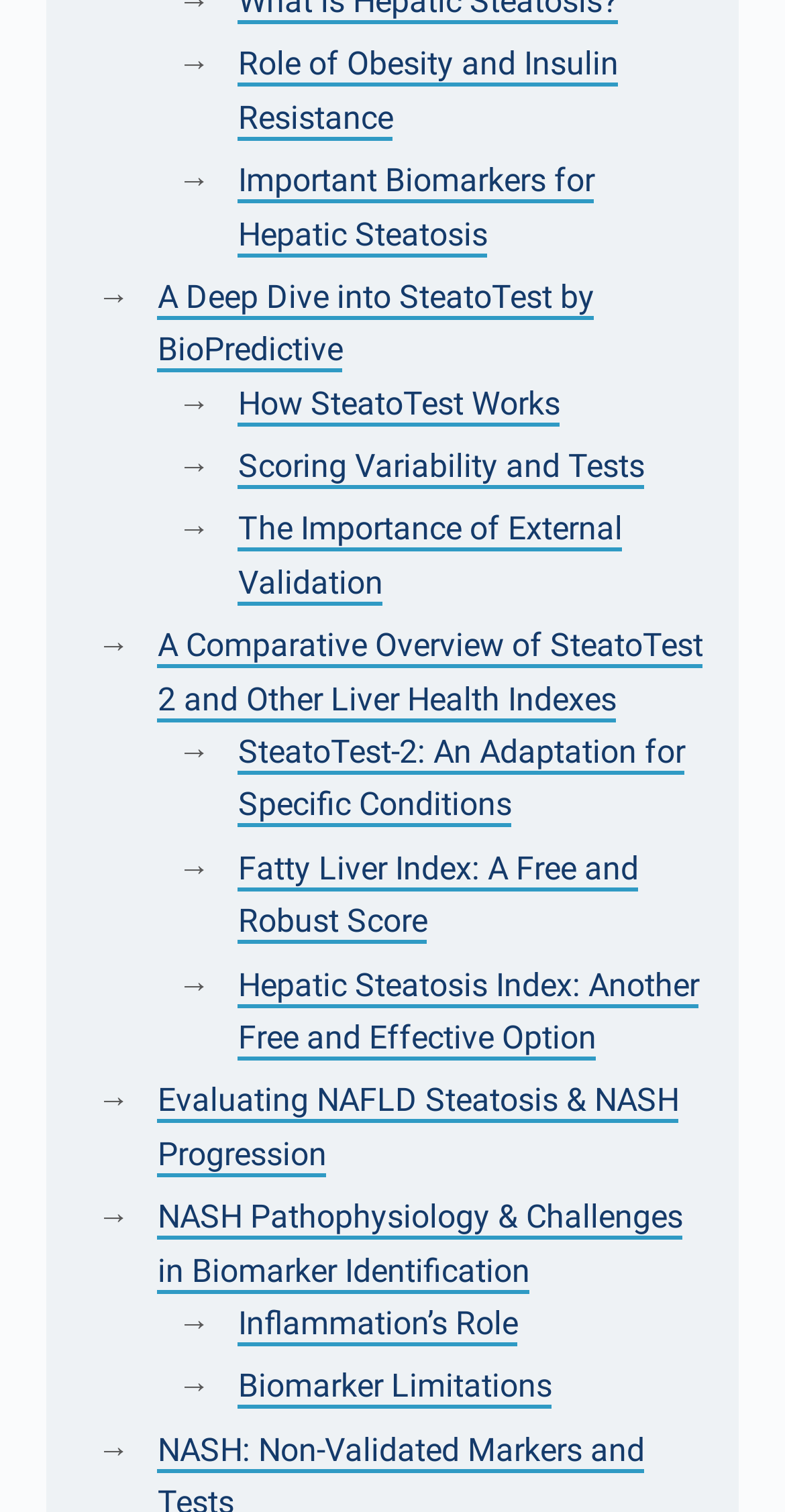Please locate the bounding box coordinates of the element that should be clicked to achieve the given instruction: "Discover the fatty liver index".

[0.304, 0.561, 0.814, 0.624]